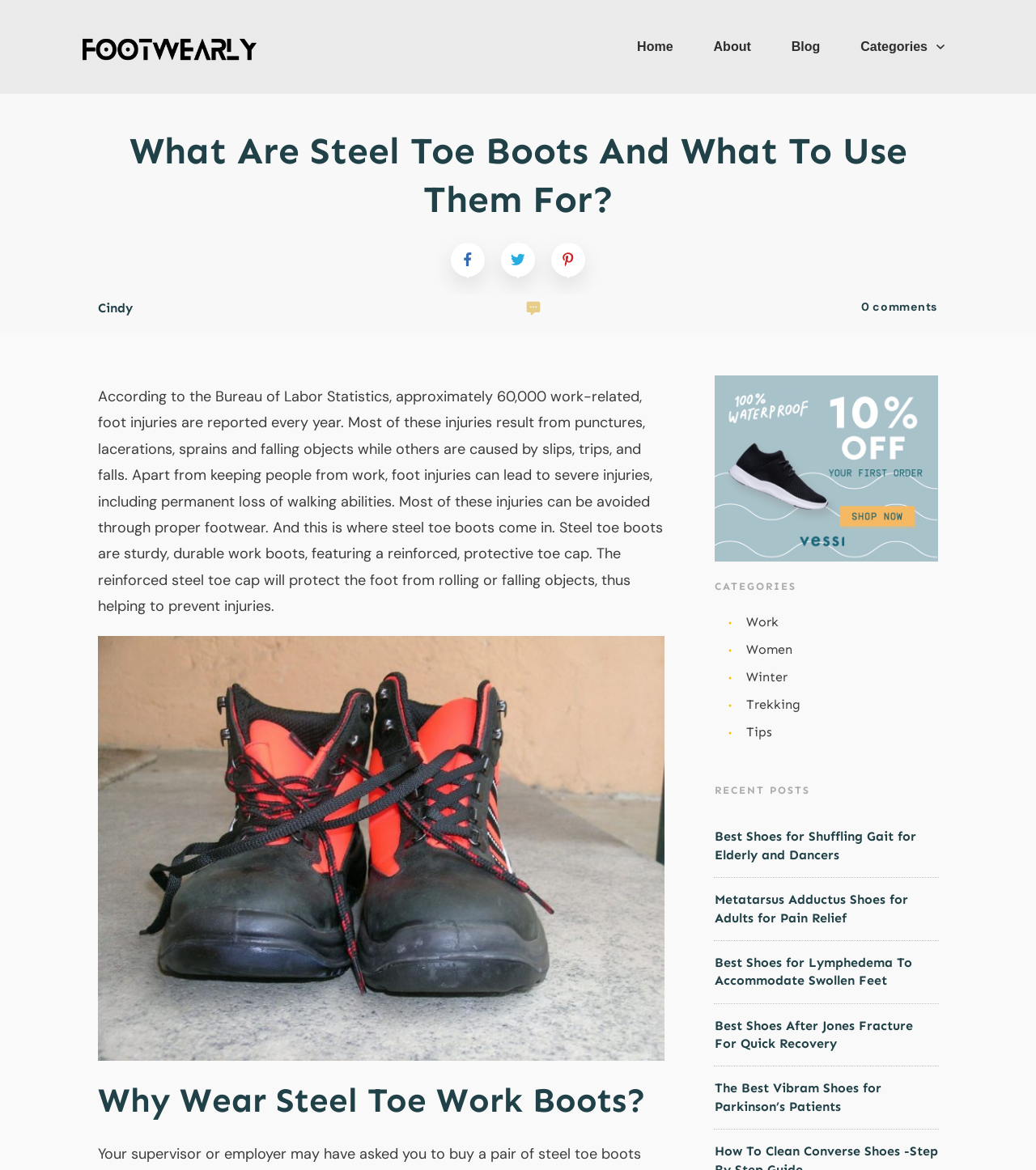Give a one-word or phrase response to the following question: What is the purpose of steel toe boots?

Protect the foot